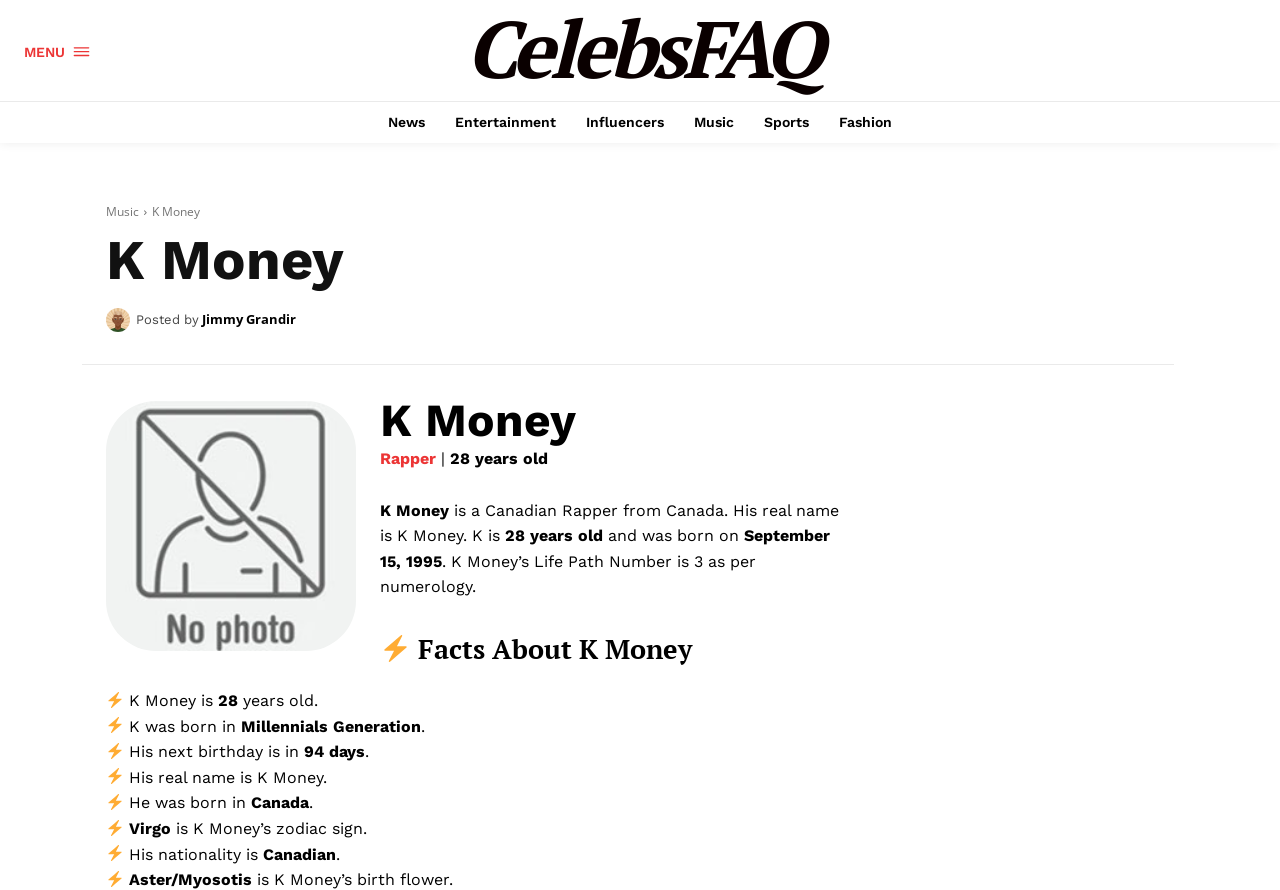Produce an elaborate caption capturing the essence of the webpage.

This webpage is about K Money, a Canadian rapper. At the top, there is a menu bar with links to "MENU", "CelebsFAQ", "News", "Entertainment", "Influencers", "Music", "Sports", and "Fashion". Below the menu bar, there is a heading "K Money" followed by a brief introduction to K Money, including his real name, age, and occupation as a rapper.

To the left of the introduction, there is an image of K Money. Below the introduction, there are several sections of text, each preceded by a lightning bolt icon and a brief fact about K Money, such as his age, birthdate, zodiac sign, nationality, and birth flower. These sections are arranged in a vertical column, with each section separated by a small gap.

There are also several images scattered throughout the page, including an image of Jimmy Grandir, who appears to be associated with K Money in some way. Overall, the page is dedicated to providing information about K Money's life and career as a rapper.